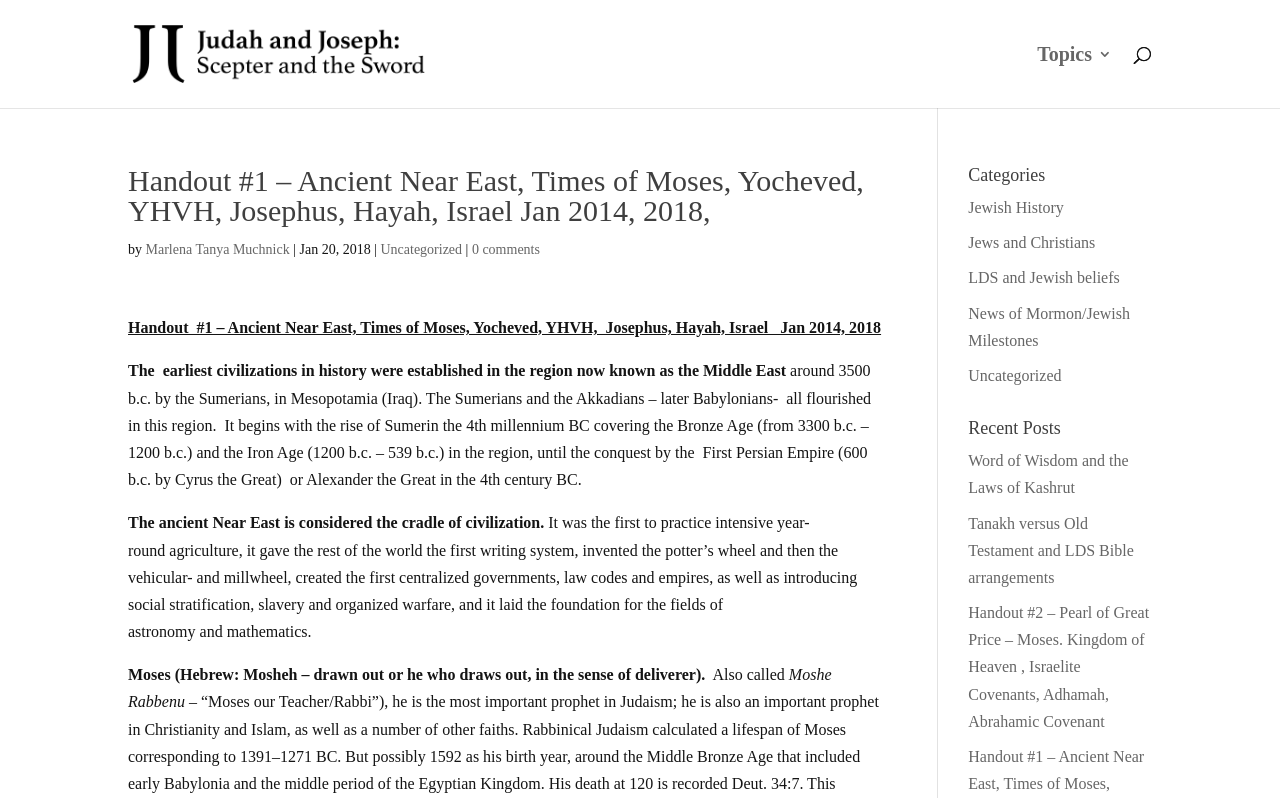What is the name of the author of this handout?
Refer to the image and provide a one-word or short phrase answer.

Marlena Tanya Muchnick